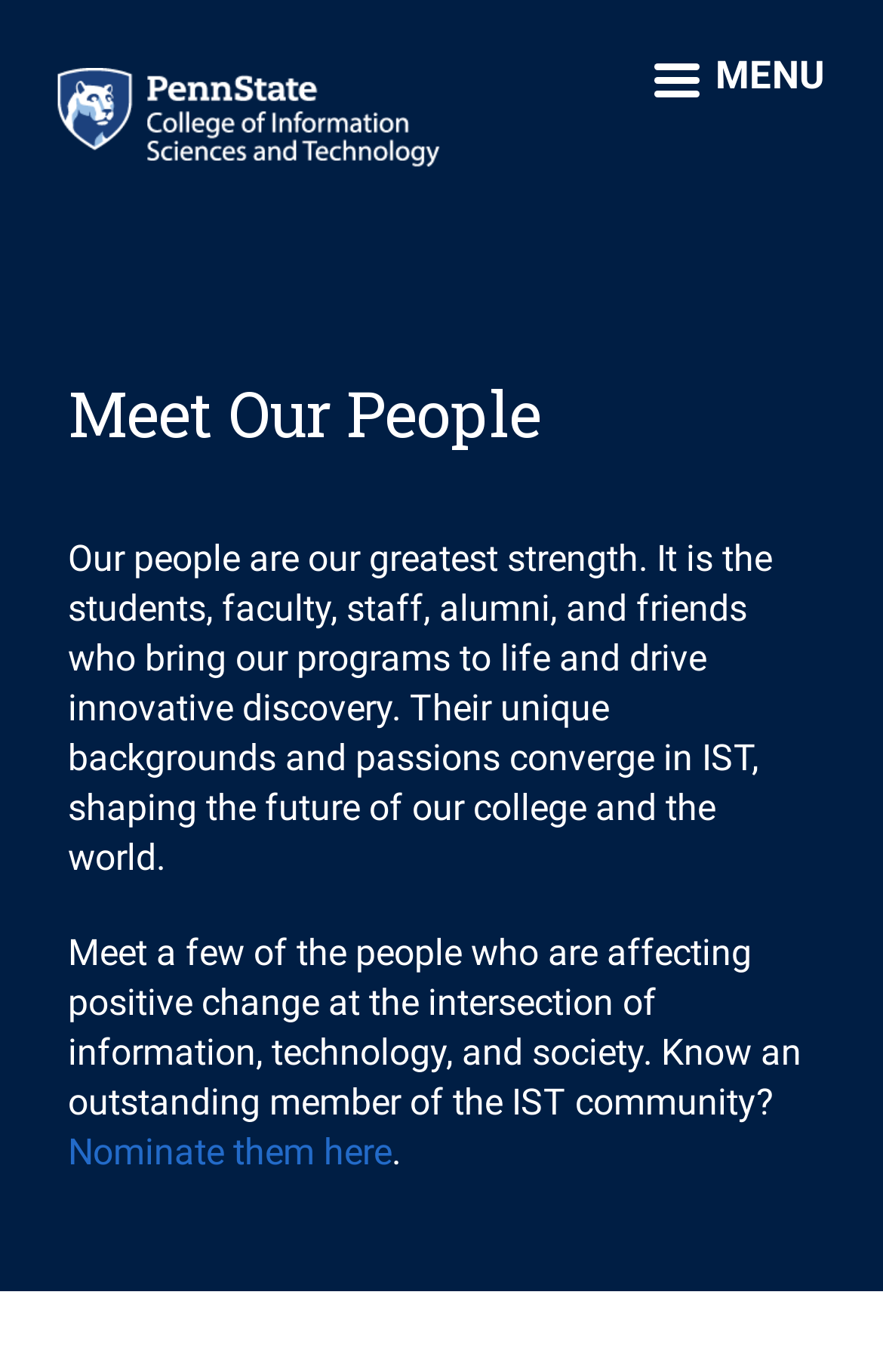Please determine the bounding box coordinates, formatted as (top-left x, top-left y, bottom-right x, bottom-right y), with all values as floating point numbers between 0 and 1. Identify the bounding box of the region described as: Nominate them here

[0.077, 0.824, 0.444, 0.855]